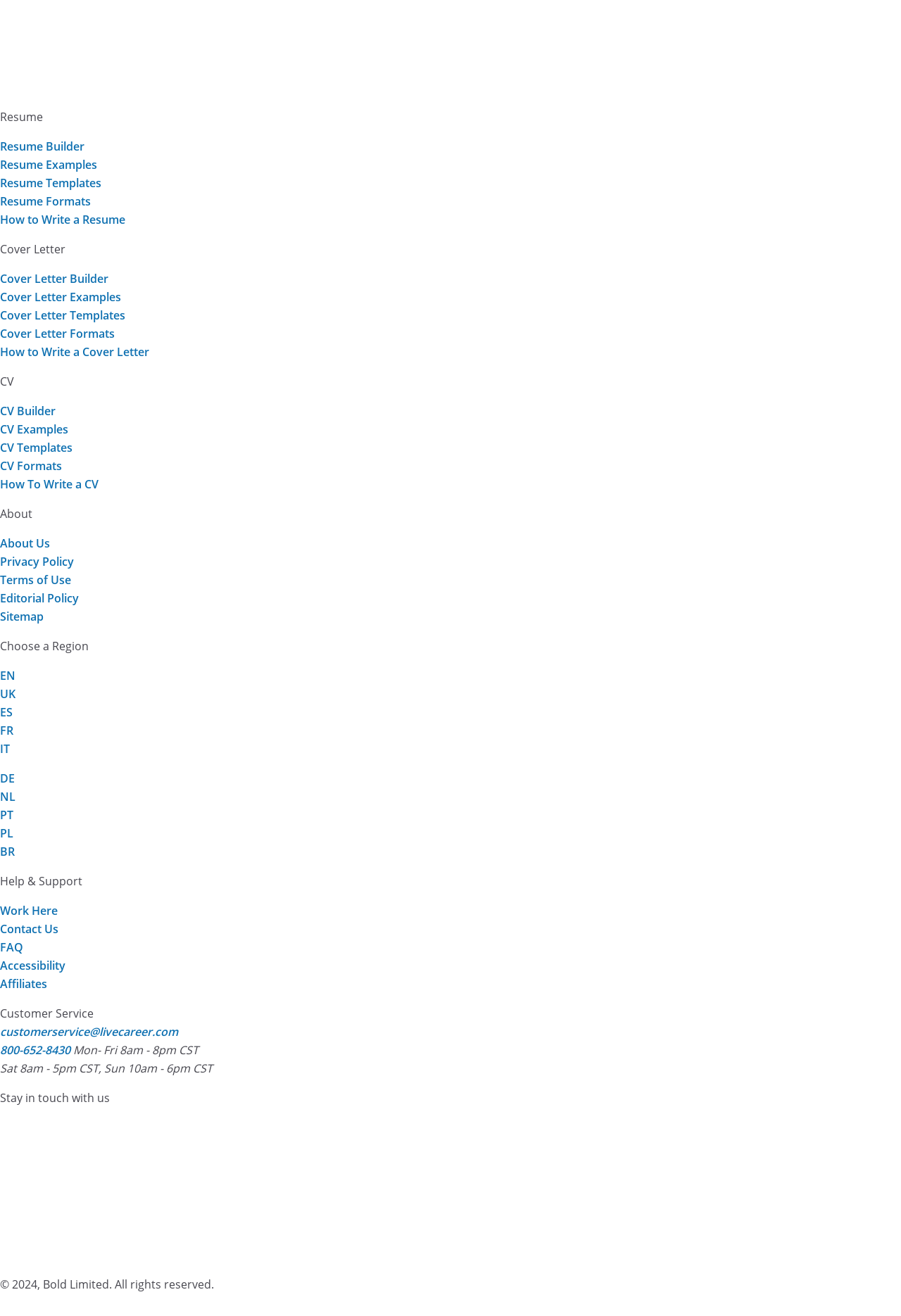Could you highlight the region that needs to be clicked to execute the instruction: "Click on Resume Builder"?

[0.0, 0.105, 0.094, 0.117]